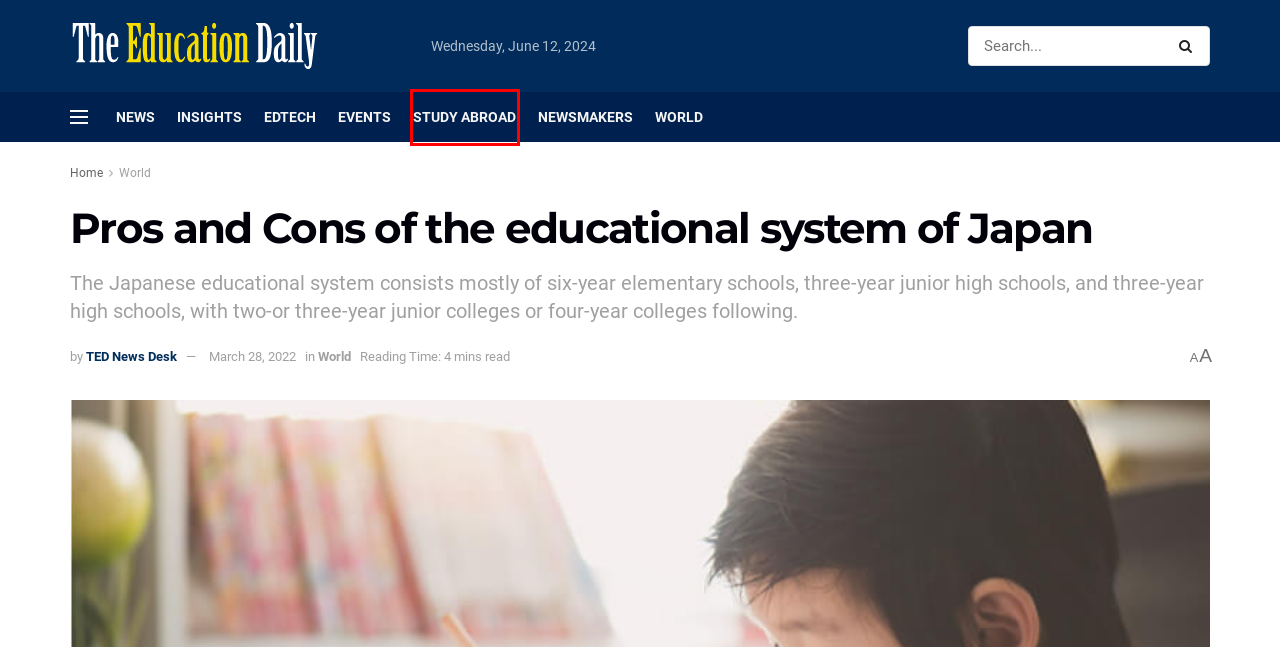You see a screenshot of a webpage with a red bounding box surrounding an element. Pick the webpage description that most accurately represents the new webpage after interacting with the element in the red bounding box. The options are:
A. TED News Desk — The Education Daily
B. News — The Education Daily
C. Insights — The Education Daily
D. Study Abroad — The Education Daily
E. World — The Education Daily
F. The Education Daily — The Education Daily
G. EdTech — The Education Daily
H. Events — The Education Daily

D